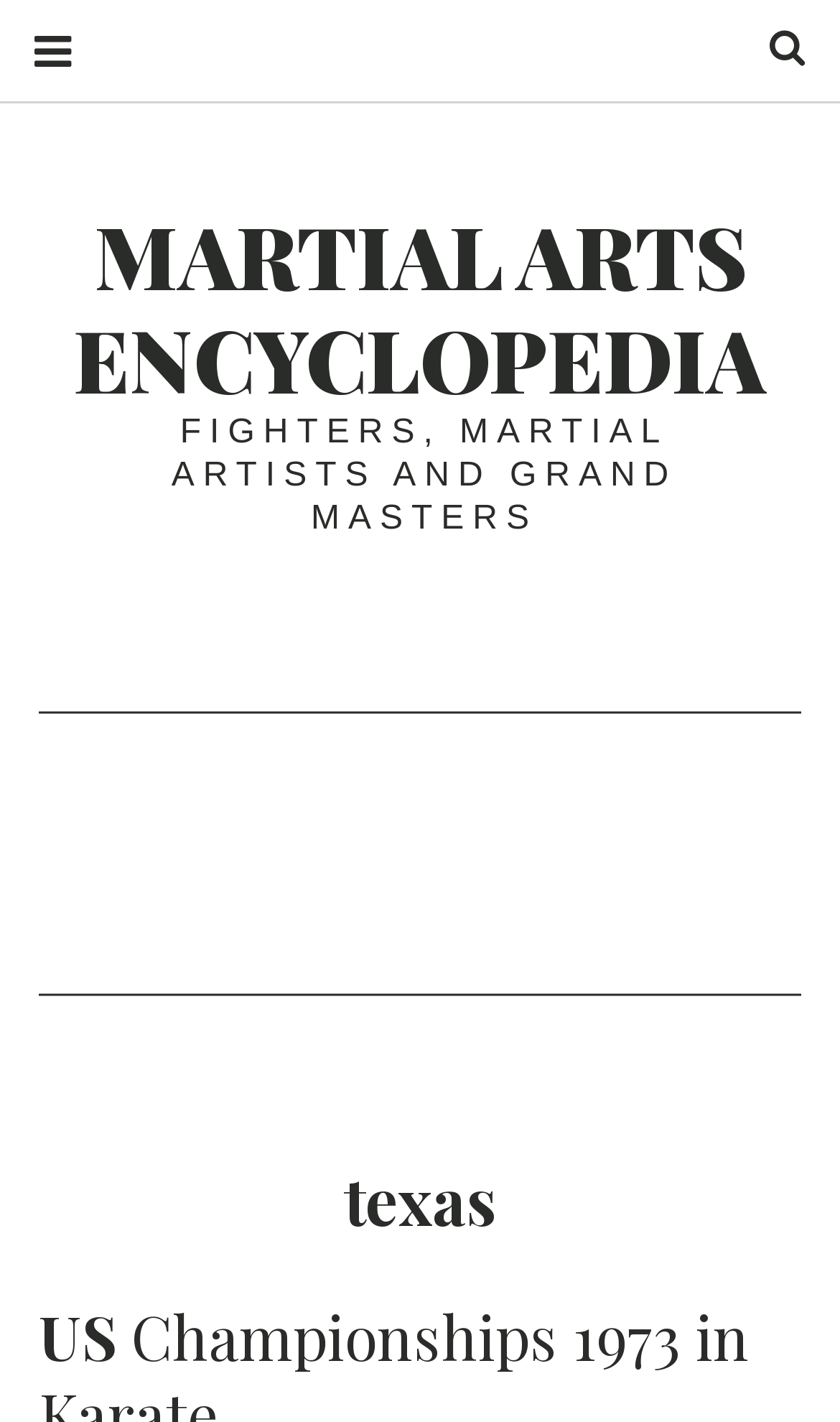Determine the bounding box coordinates of the UI element described by: "Search".

[0.867, 0.008, 0.969, 0.061]